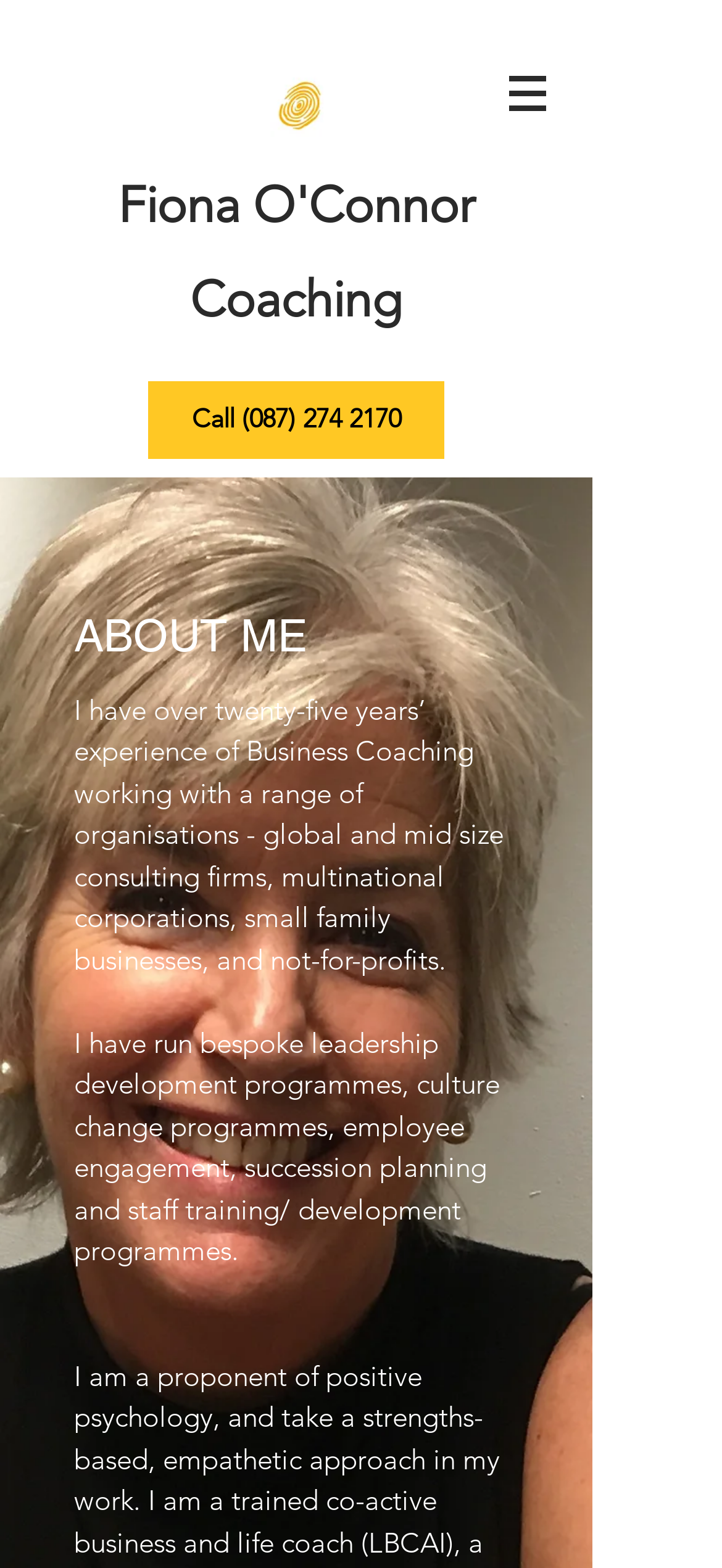Please provide a detailed answer to the question below based on the screenshot: 
What is the phone number to call for coaching services?

I found the phone number by looking at the link element with the text 'Call (087) 274 2170' which is a clear call-to-action on the webpage, indicating that it is the phone number to contact for coaching services.